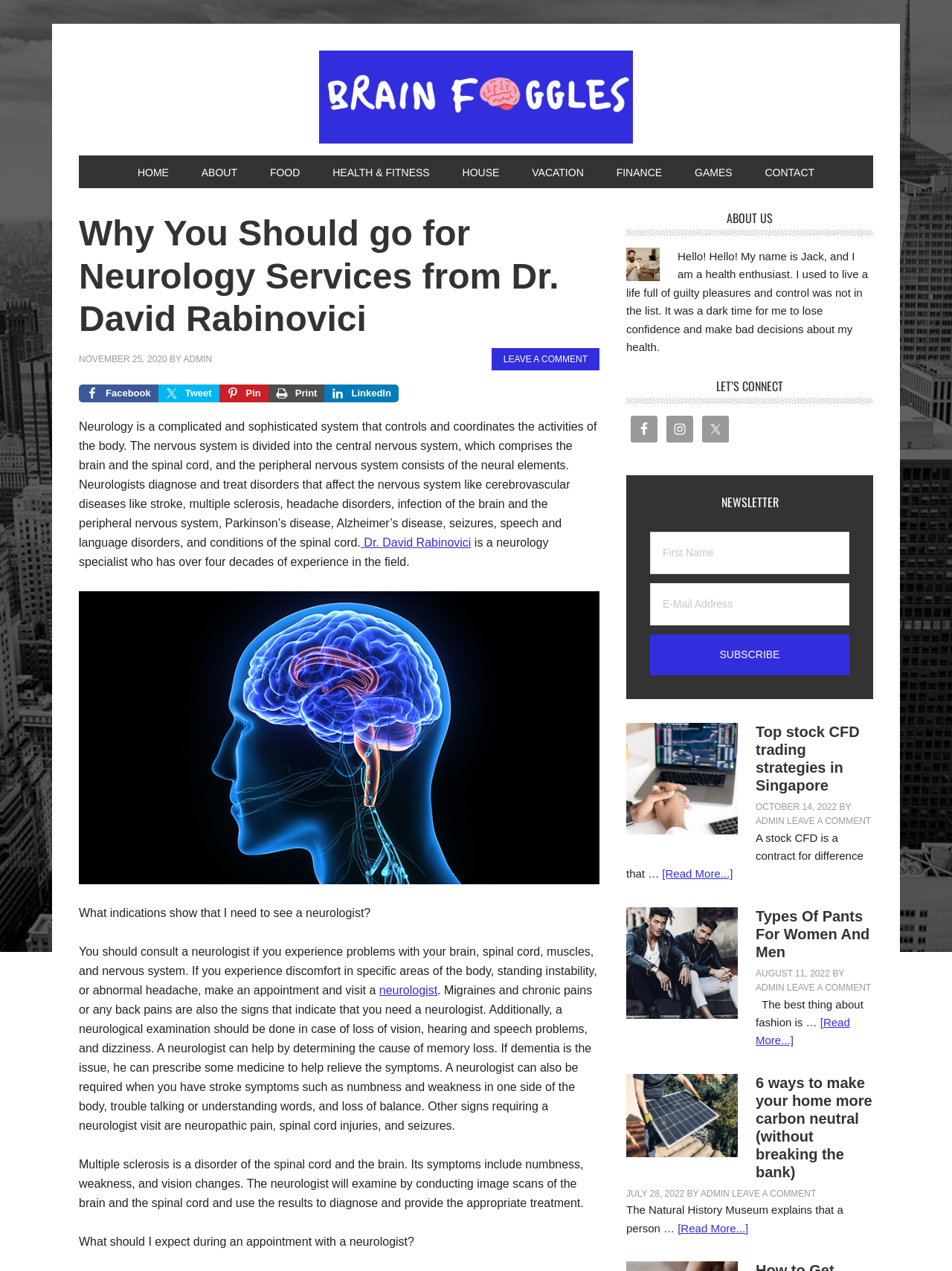Use a single word or phrase to answer the following:
What social media platforms are available for connection?

Facebook, Instagram, Twitter